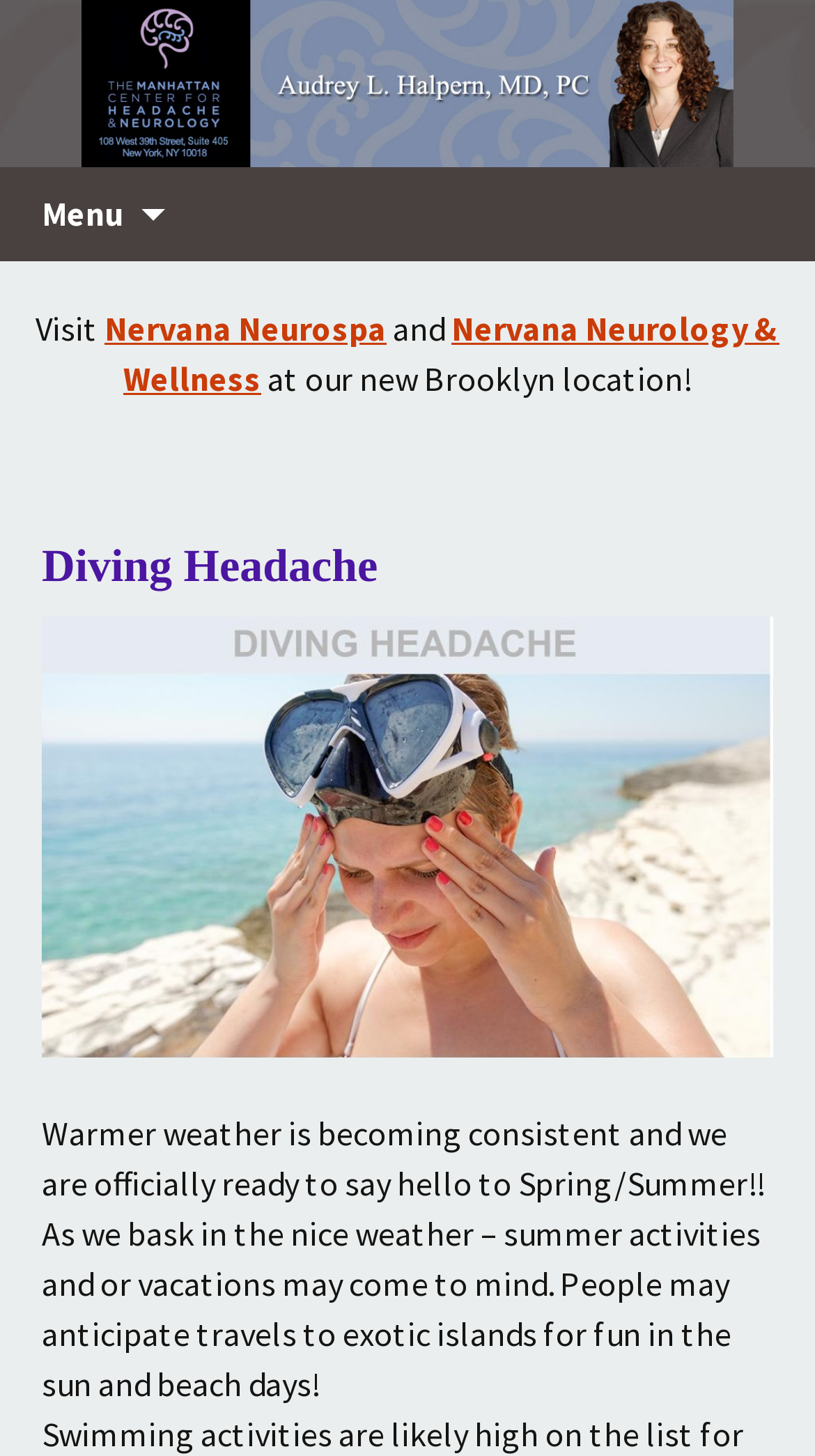What is the topic of the webpage?
Provide a short answer using one word or a brief phrase based on the image.

Diving Headache